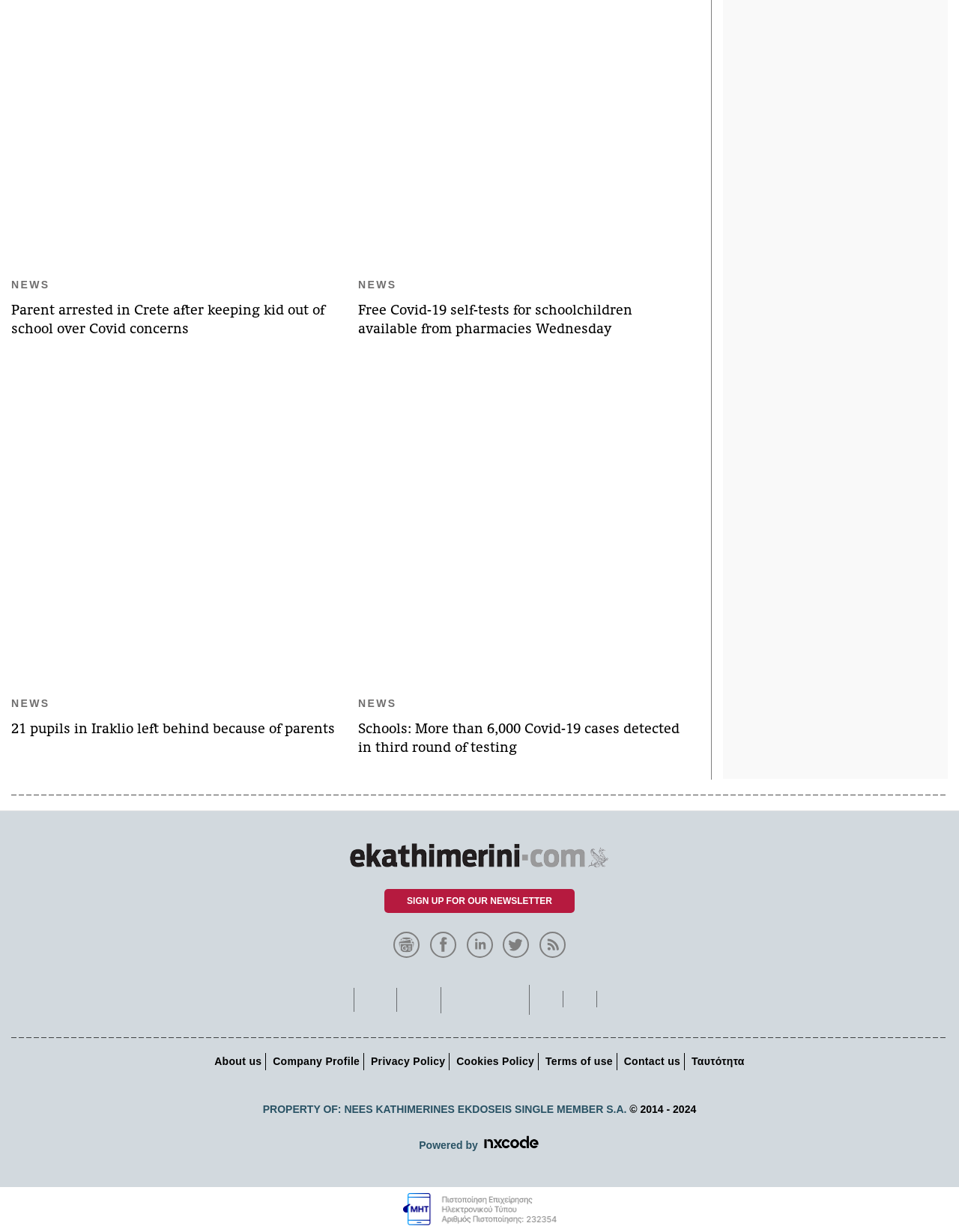Kindly determine the bounding box coordinates for the clickable area to achieve the given instruction: "Sign up for the newsletter".

[0.401, 0.722, 0.599, 0.741]